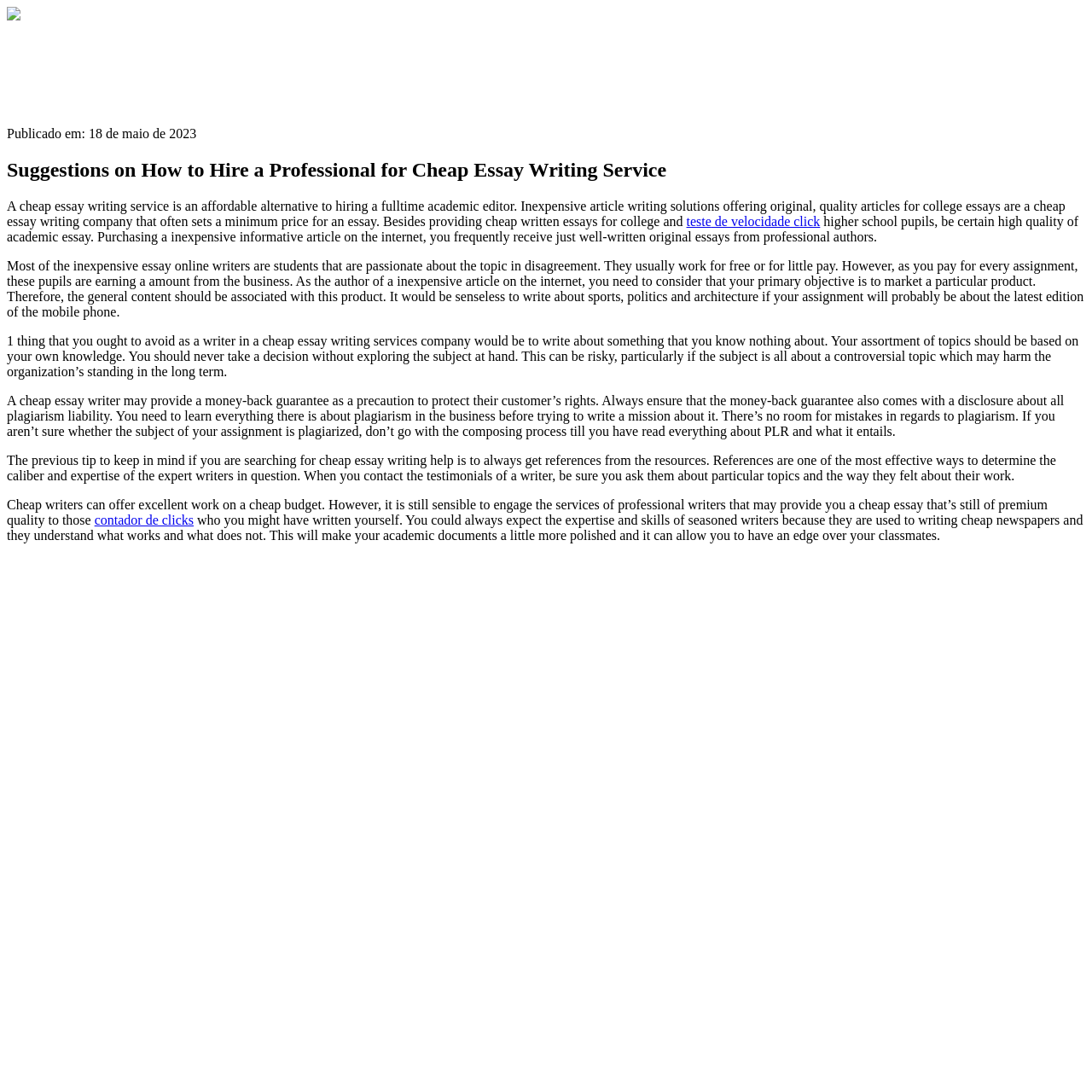What is the date of publication?
Based on the visual details in the image, please answer the question thoroughly.

The date of publication can be found in the StaticText element with the text 'Publicado em: 18 de maio de 2023' at the top of the webpage.